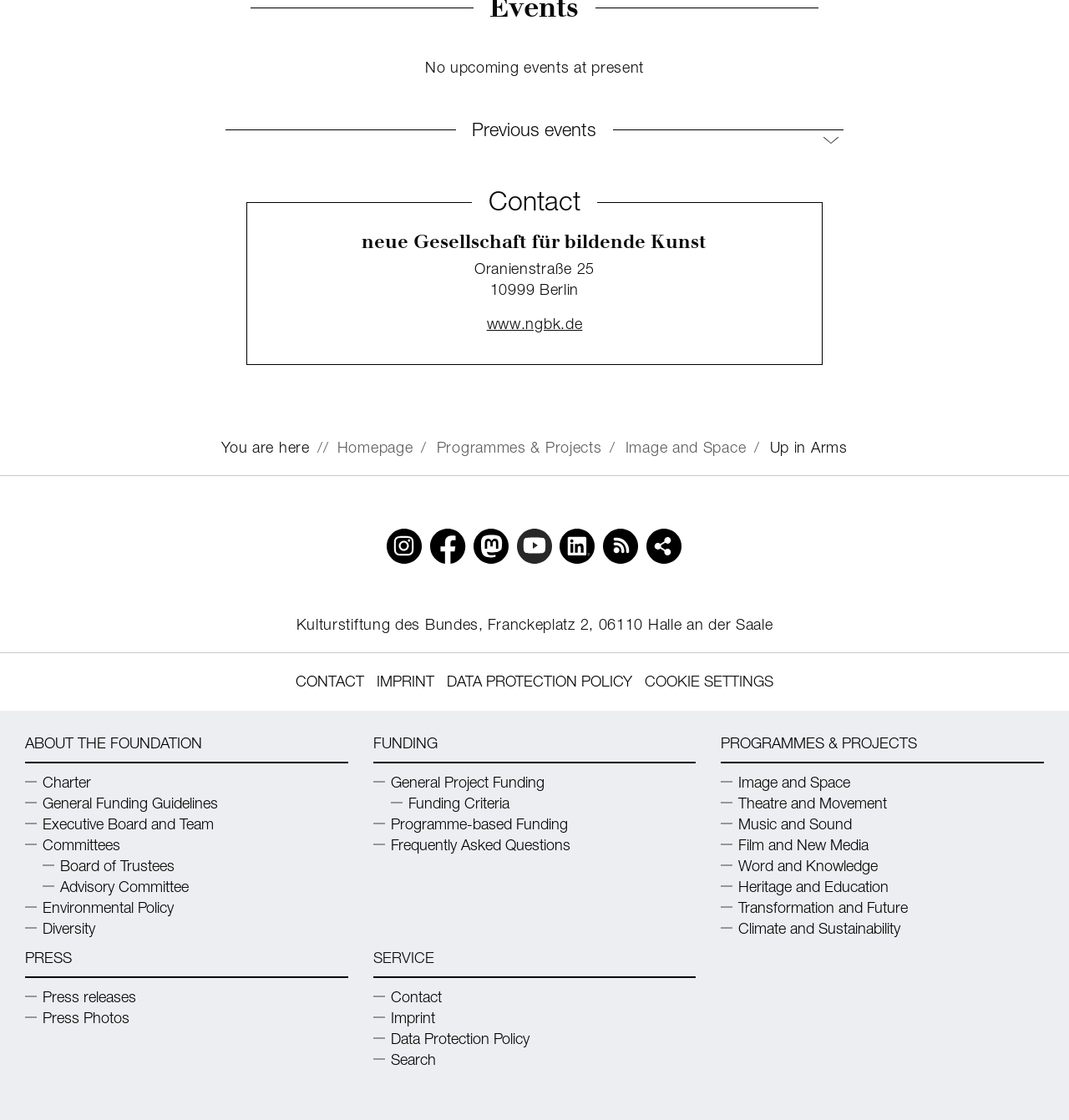Please answer the following question using a single word or phrase: 
What is the purpose of the 'Previous events' button?

To show previous events